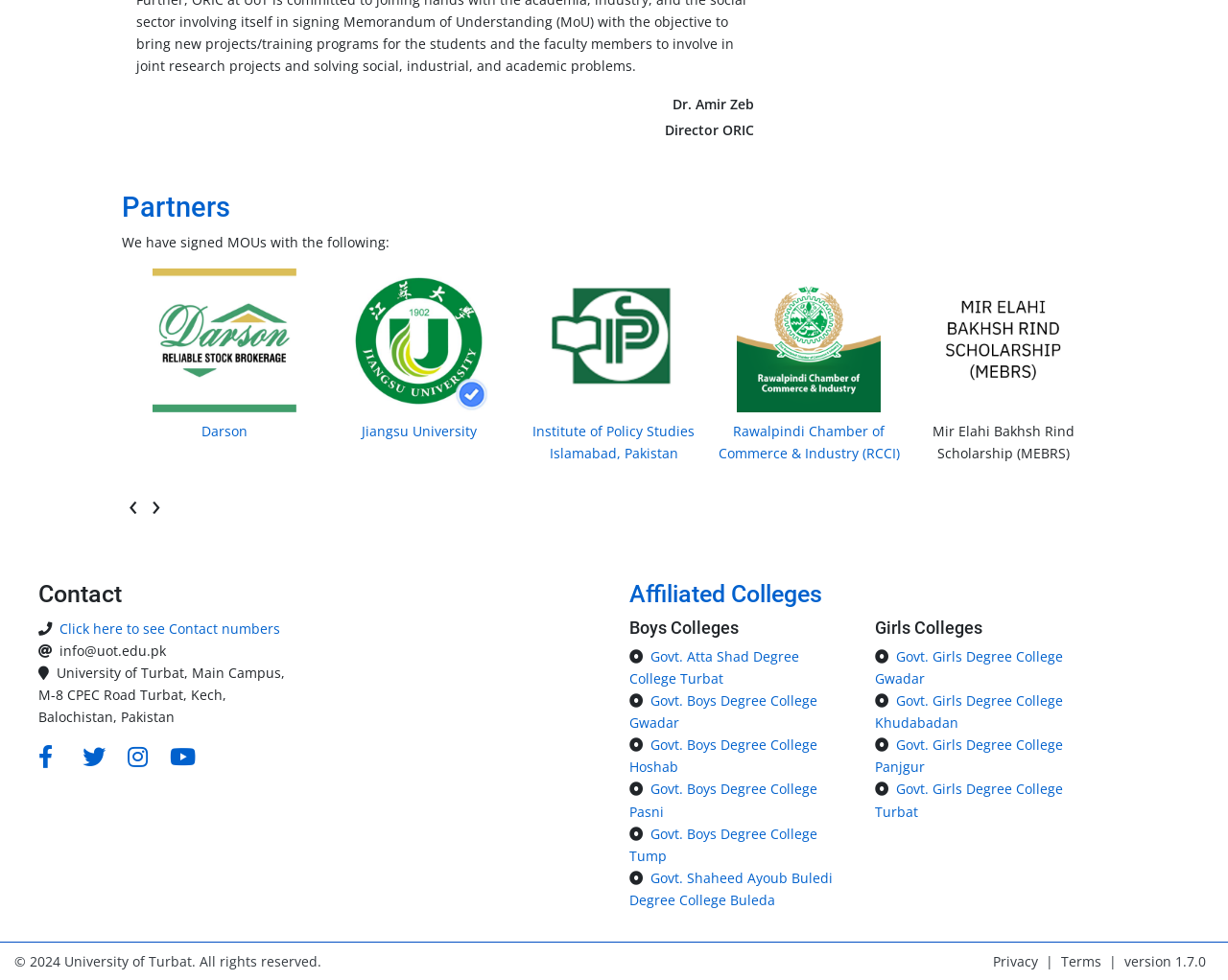Bounding box coordinates should be in the format (top-left x, top-left y, bottom-right x, bottom-right y) and all values should be floating point numbers between 0 and 1. Determine the bounding box coordinate for the UI element described as: Jiangsu University

[0.294, 0.431, 0.388, 0.449]